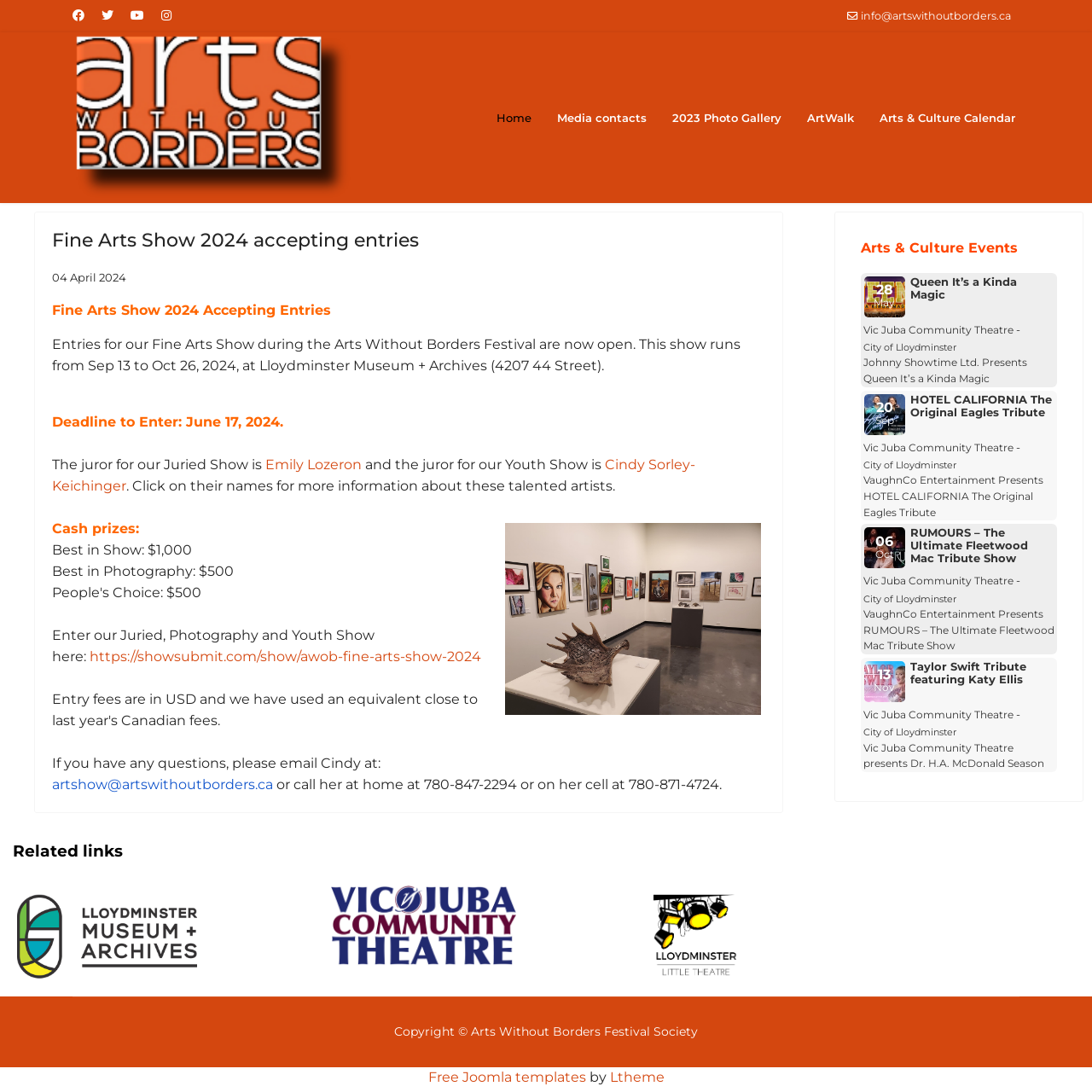Direct your attention to the image within the red boundary and answer the question with a single word or phrase:
What is the purpose of the logo?

Visual anchor